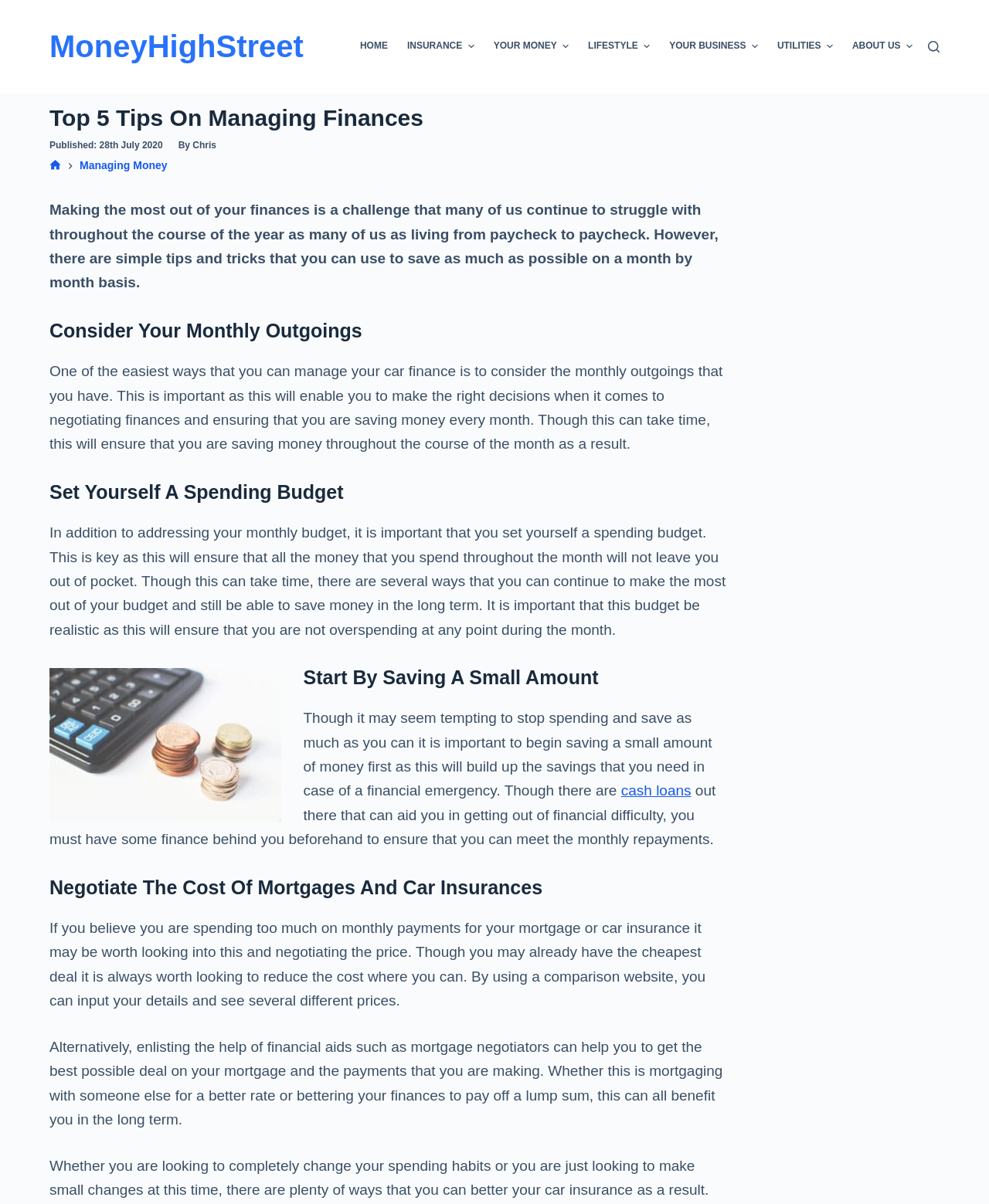Determine the bounding box coordinates of the clickable region to follow the instruction: "Subscribe to the newsletter".

None